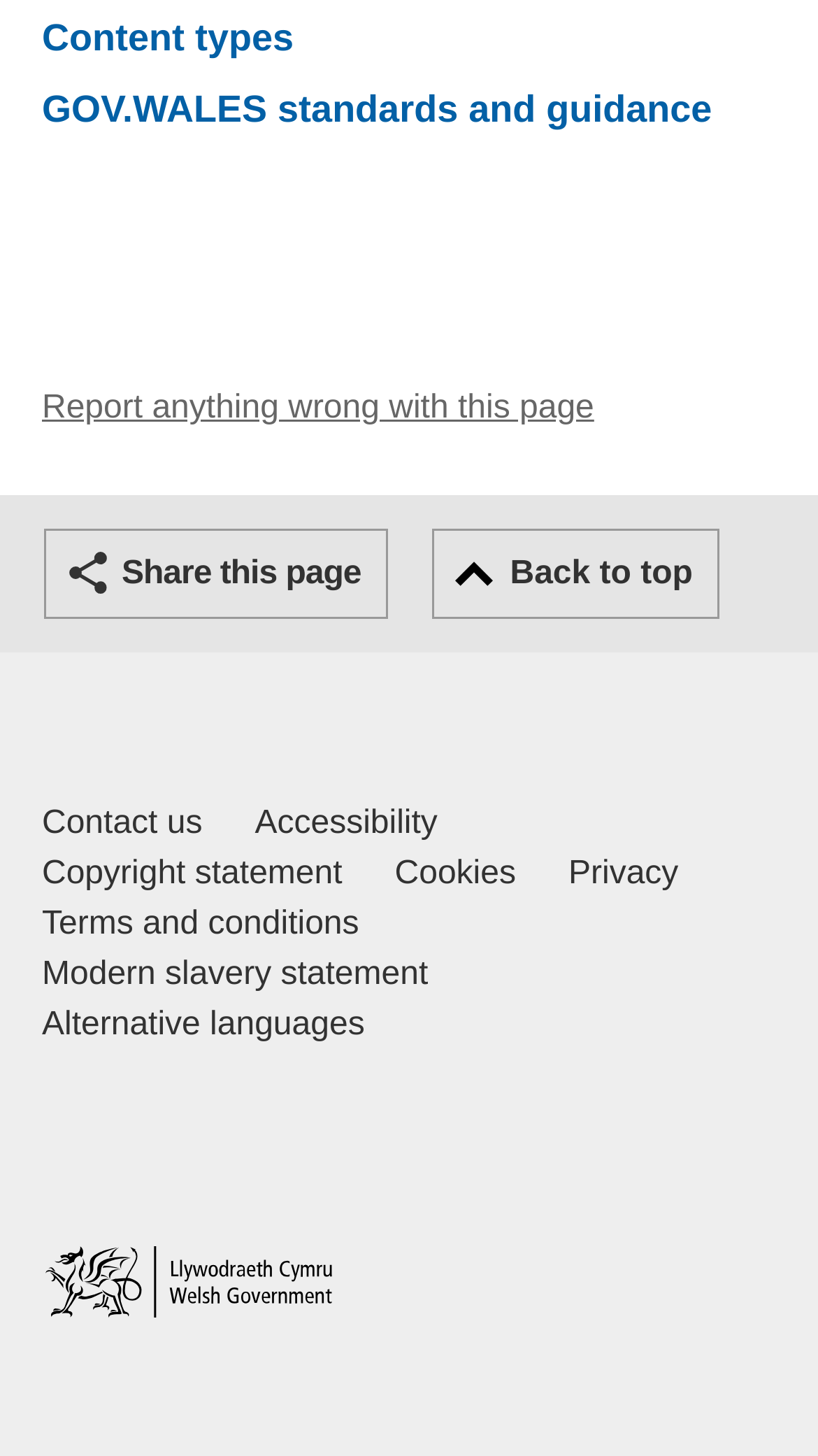Give a one-word or short phrase answer to the question: 
How many buttons are present in the banner section?

1